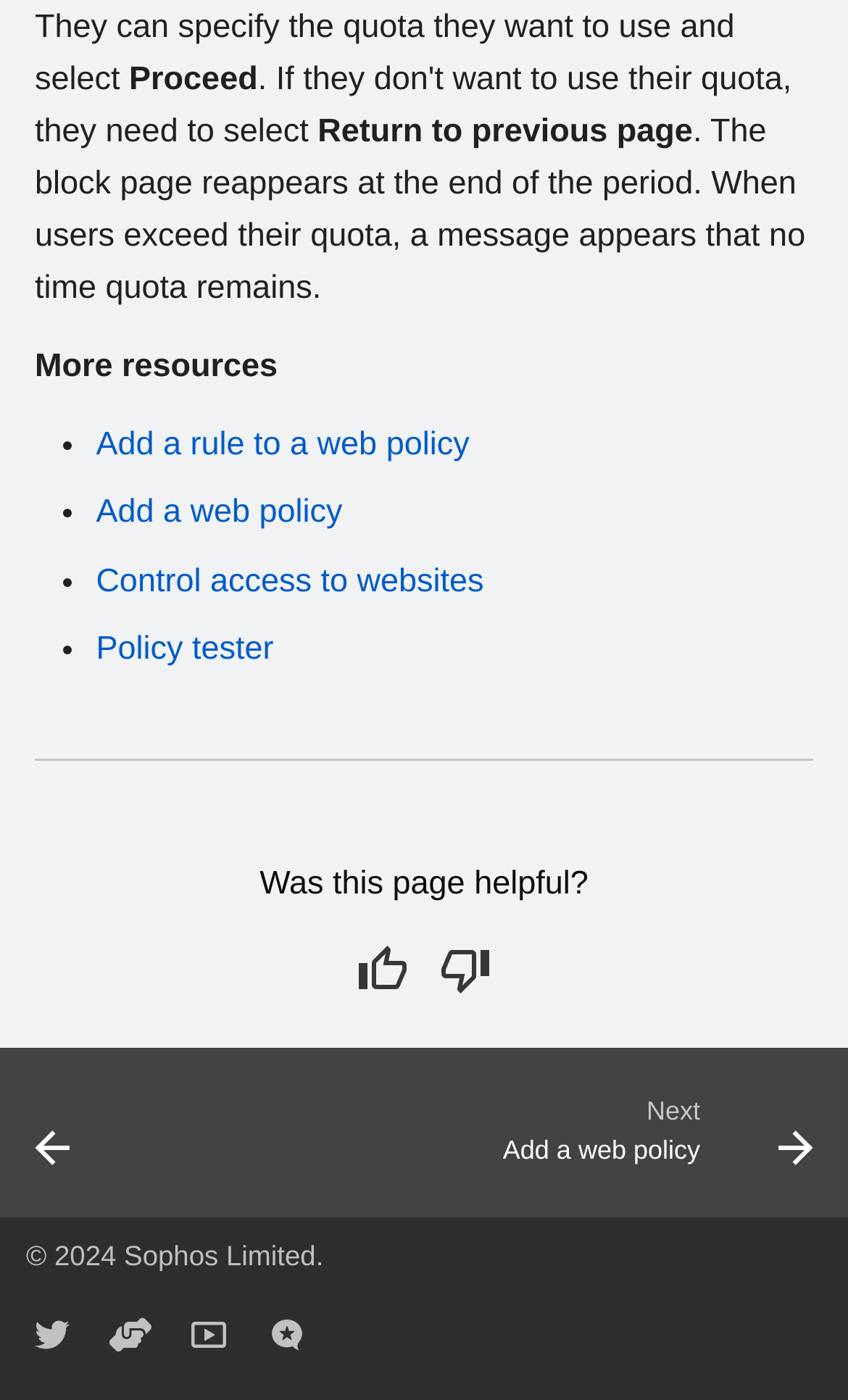Please locate the bounding box coordinates of the element's region that needs to be clicked to follow the instruction: "Go to previous page". The bounding box coordinates should be provided as four float numbers between 0 and 1, i.e., [left, top, right, bottom].

[0.0, 0.779, 0.127, 0.857]